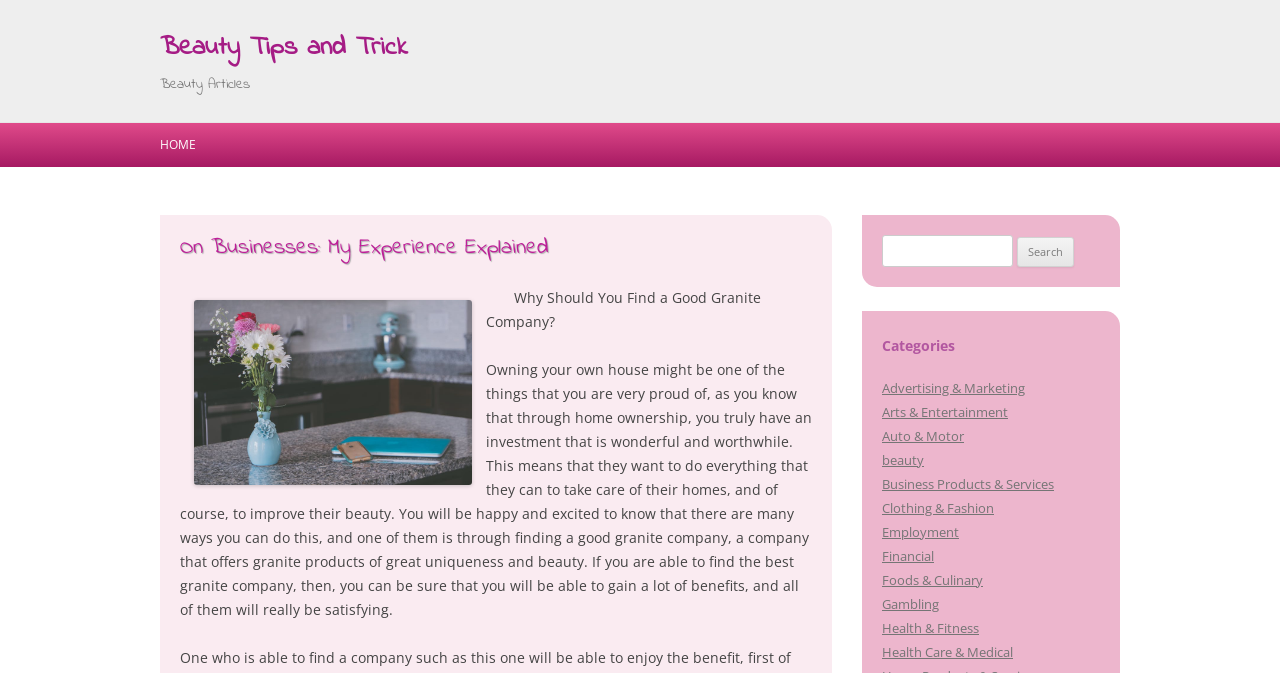Identify the bounding box coordinates of the clickable region necessary to fulfill the following instruction: "Click on the 'HOME' link". The bounding box coordinates should be four float numbers between 0 and 1, i.e., [left, top, right, bottom].

[0.125, 0.183, 0.153, 0.248]